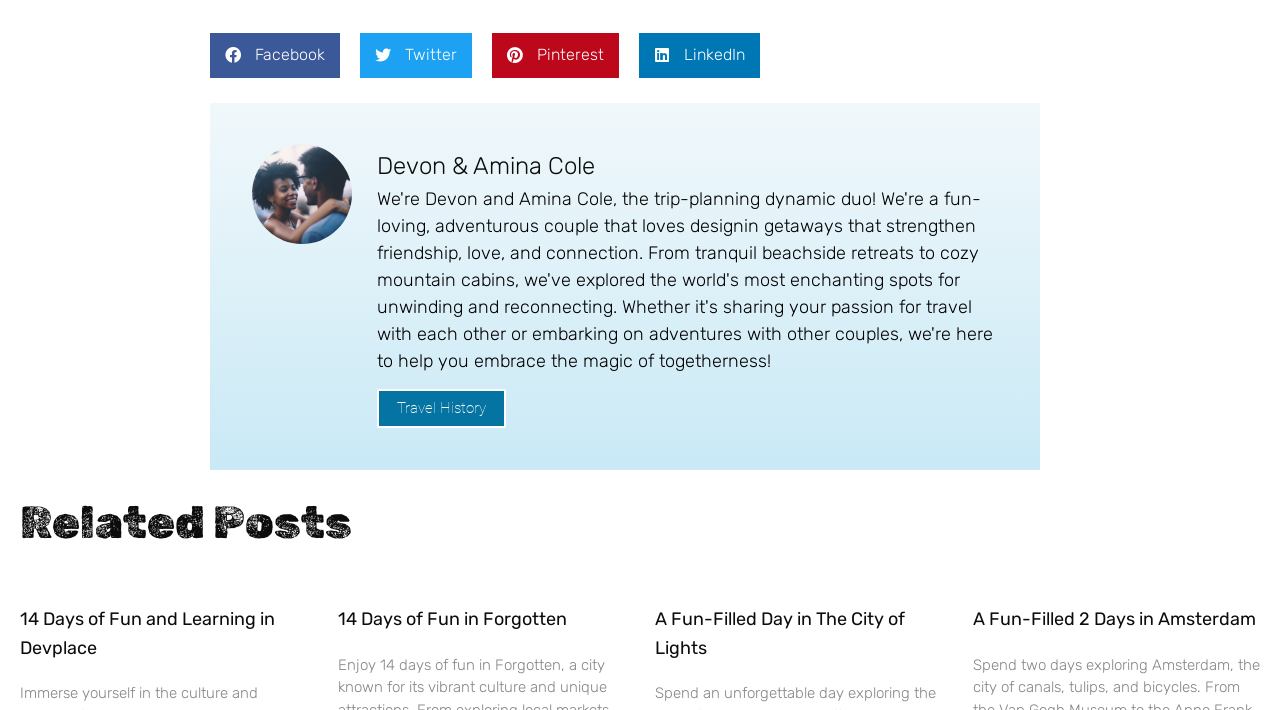What is the category of the content?
Kindly answer the question with as much detail as you can.

I can see a link with the text 'Travel History', which suggests that the content is related to travel history or experiences.